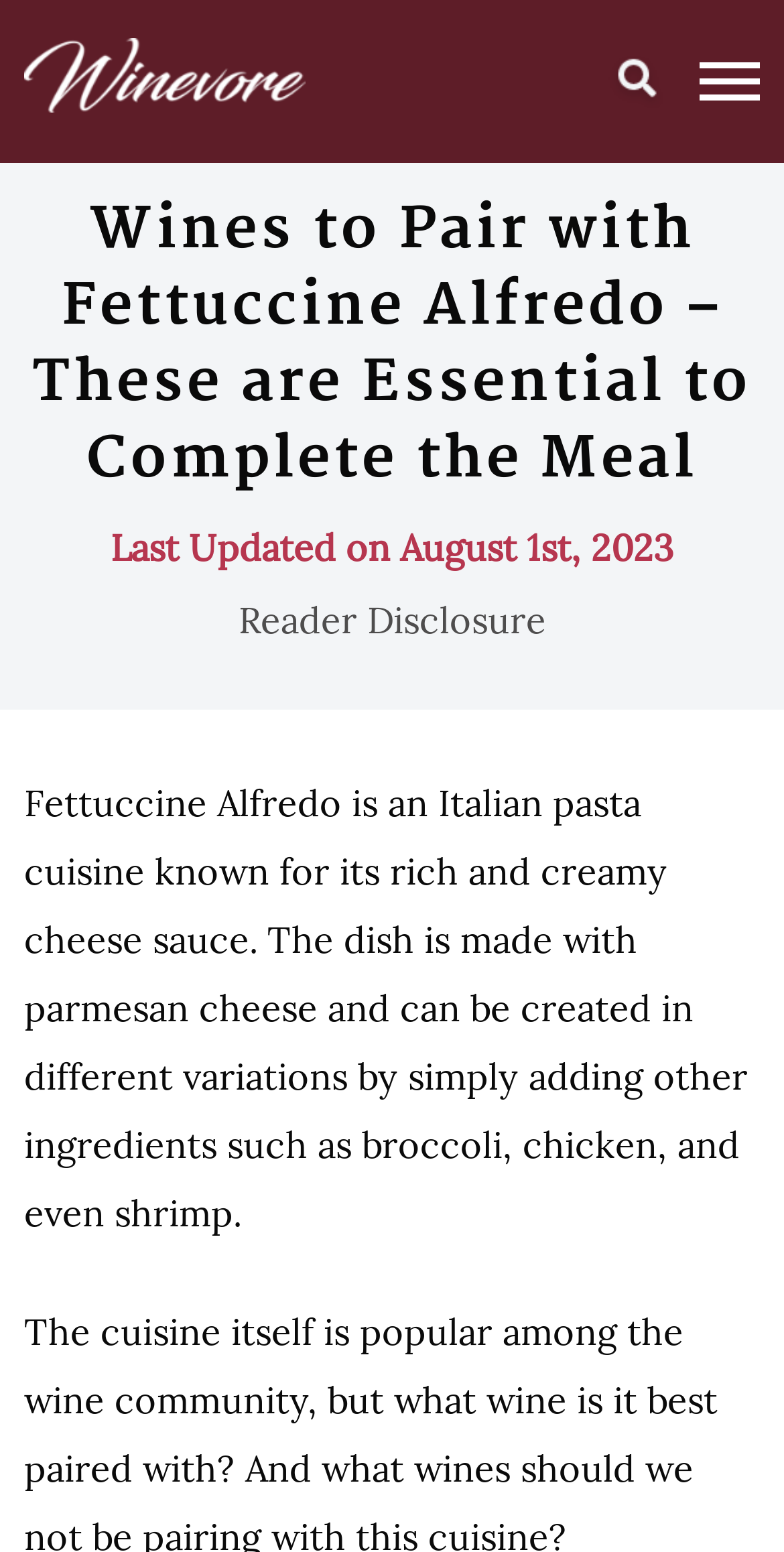Provide a thorough summary of the webpage.

The webpage is about pairing wine with Fettuccine Alfredo, a popular Italian pasta dish. At the top left of the page, there is a small image, and below it, a heading that reads "Wines to Pair with Fettuccine Alfredo – These are Essential to Complete the Meal". 

To the right of the heading, there is a button with an image. On the top right corner, there is another small image. 

Below the heading, there is a paragraph of text that describes Fettuccine Alfredo as an Italian pasta cuisine known for its rich and creamy cheese sauce, and mentions that it can be created in different variations by adding other ingredients. 

Above this paragraph, there is a line of text that indicates when the content was last updated, which is August 1st, 2023. Next to it, there is a link to "Reader Disclosure".